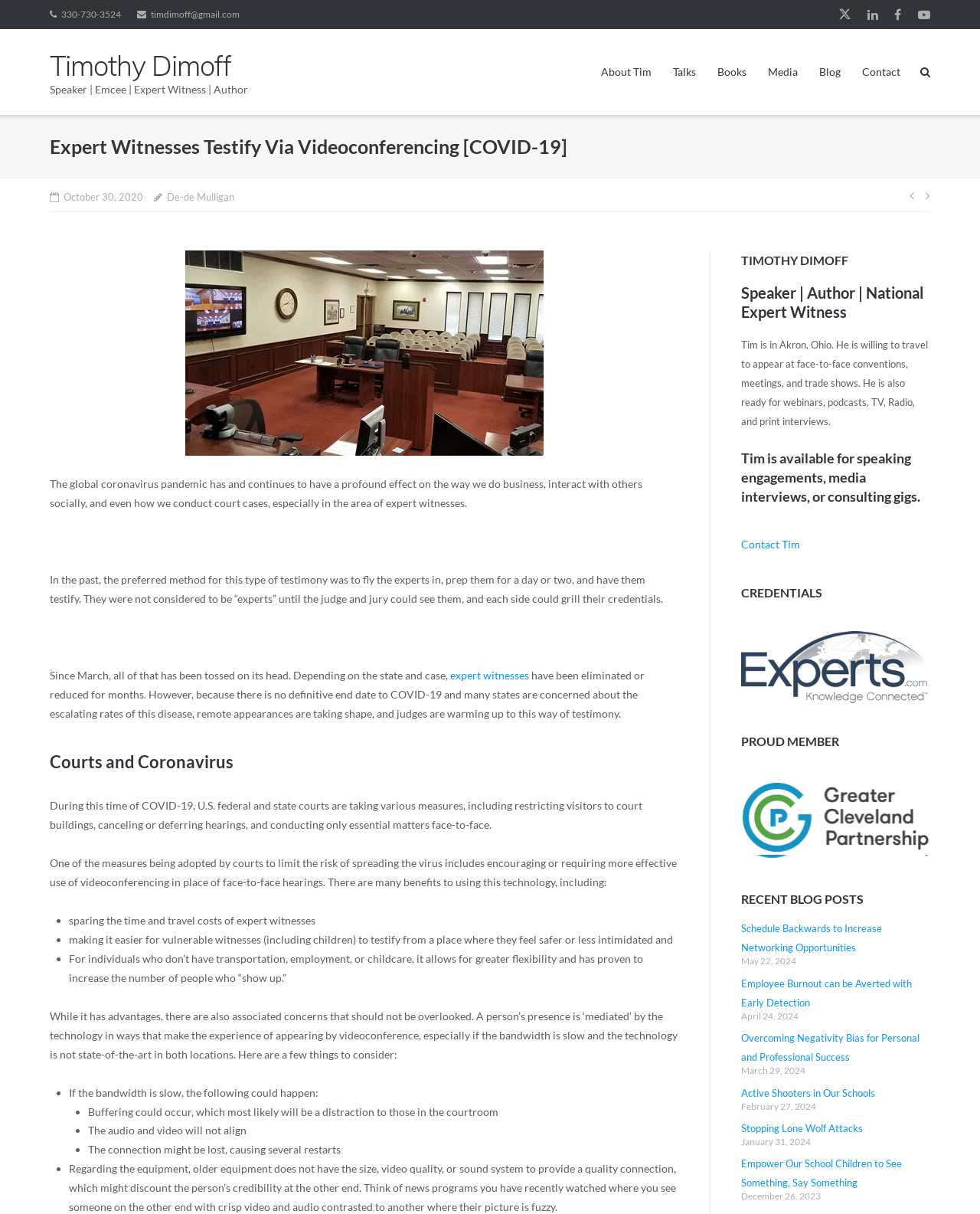Please determine the bounding box coordinates of the clickable area required to carry out the following instruction: "View Timothy Dimoff's profile on LinkedIn". The coordinates must be four float numbers between 0 and 1, represented as [left, top, right, bottom].

[0.885, 0.0, 0.896, 0.024]